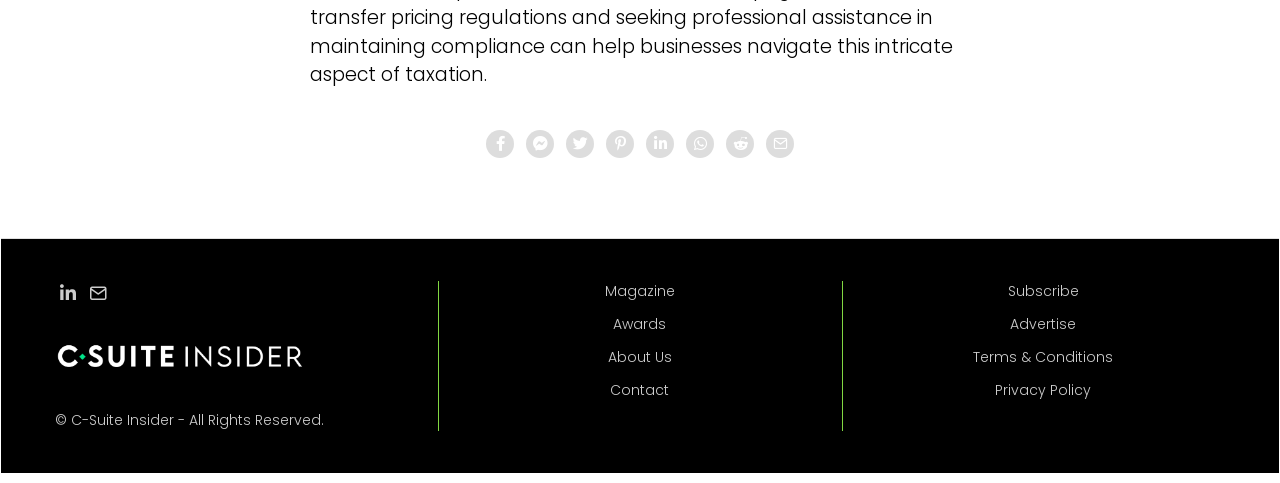Using the webpage screenshot, find the UI element described by Pinterest. Provide the bounding box coordinates in the format (top-left x, top-left y, bottom-right x, bottom-right y), ensuring all values are floating point numbers between 0 and 1.

[0.473, 0.269, 0.495, 0.327]